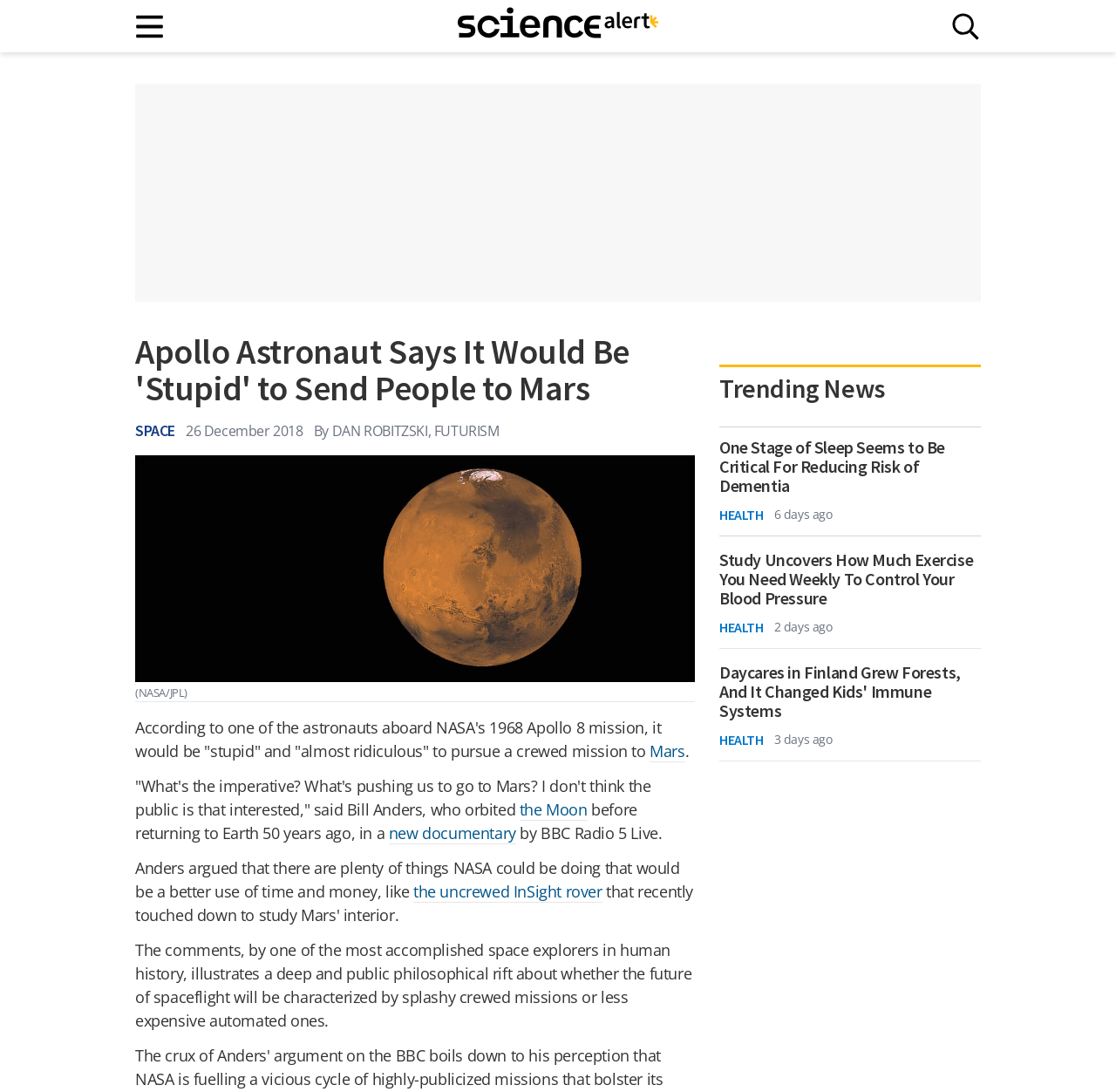What is the name of the rover mentioned in the article?
From the image, provide a succinct answer in one word or a short phrase.

InSight